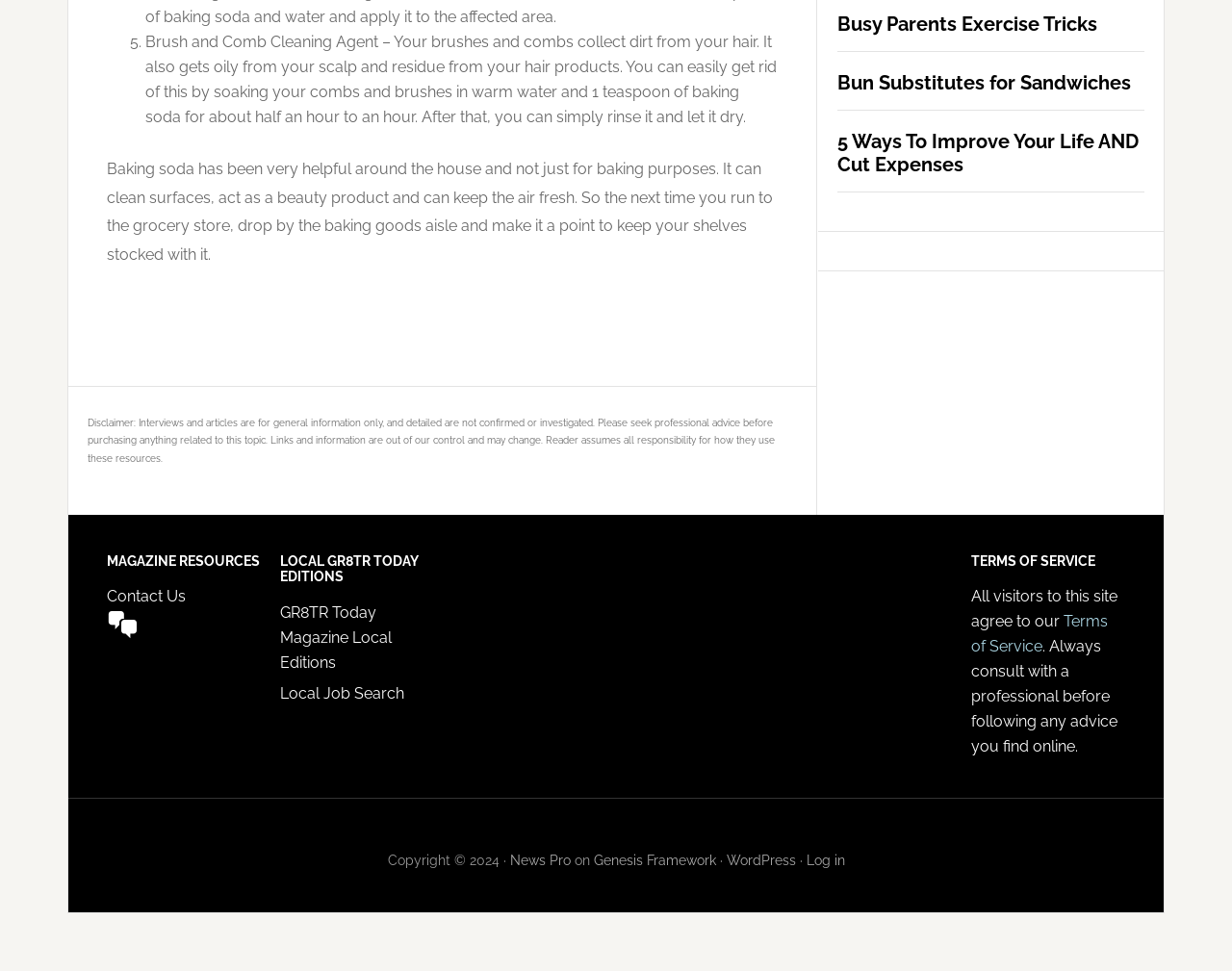How many articles are listed on the webpage?
Using the visual information from the image, give a one-word or short-phrase answer.

3